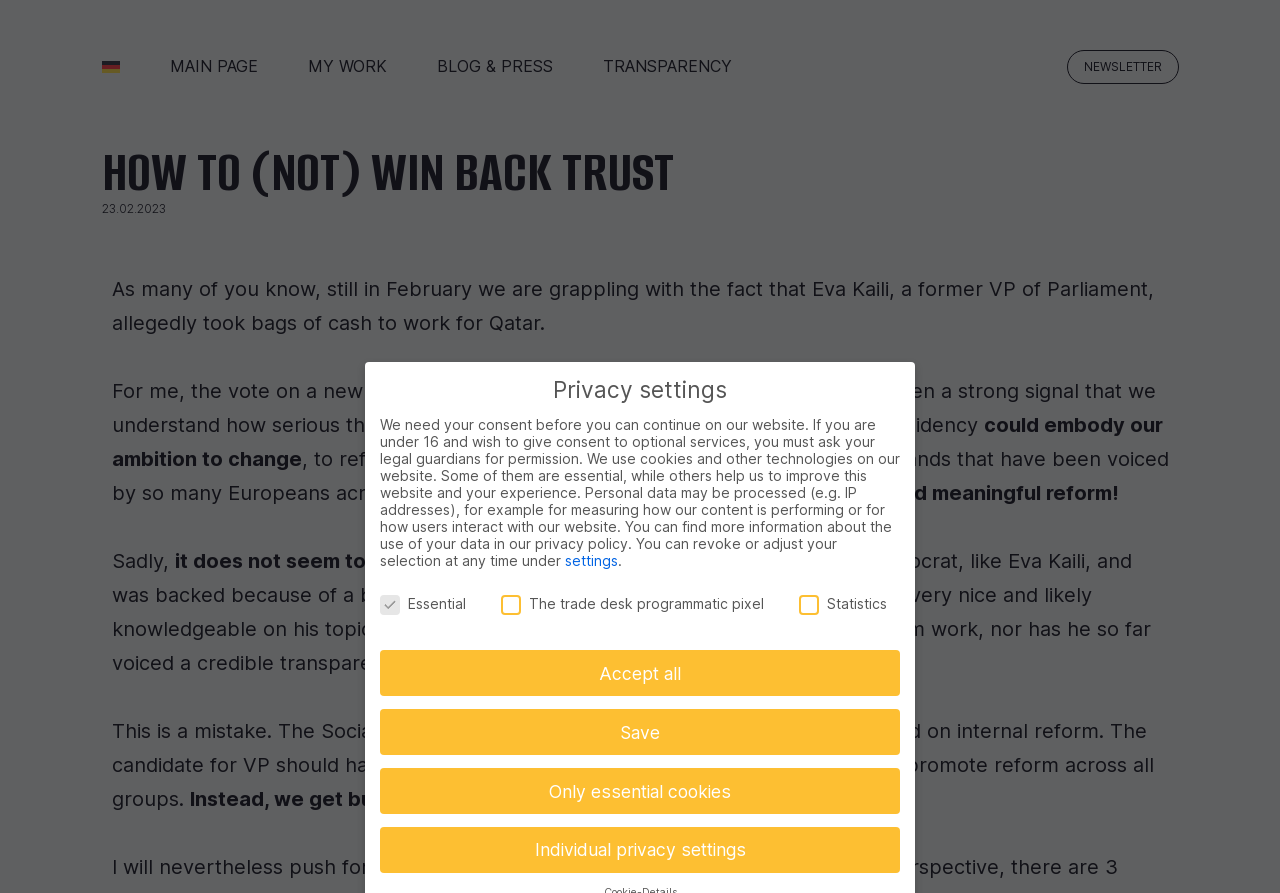Determine the bounding box for the HTML element described here: "Blog & Press". The coordinates should be given as [left, top, right, bottom] with each number being a float between 0 and 1.

[0.341, 0.063, 0.432, 0.087]